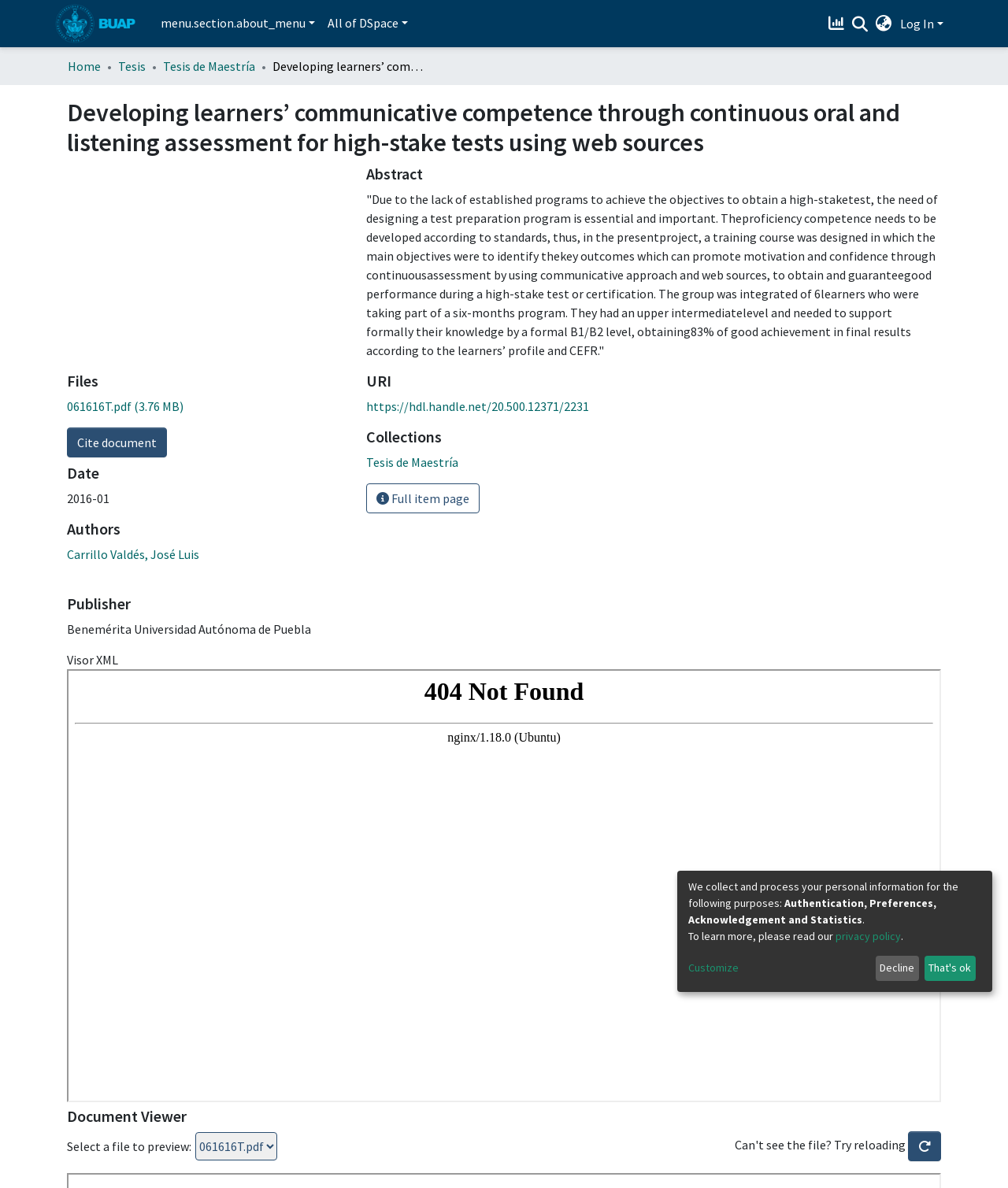Determine the bounding box coordinates of the target area to click to execute the following instruction: "Switch the language."

[0.864, 0.012, 0.89, 0.028]